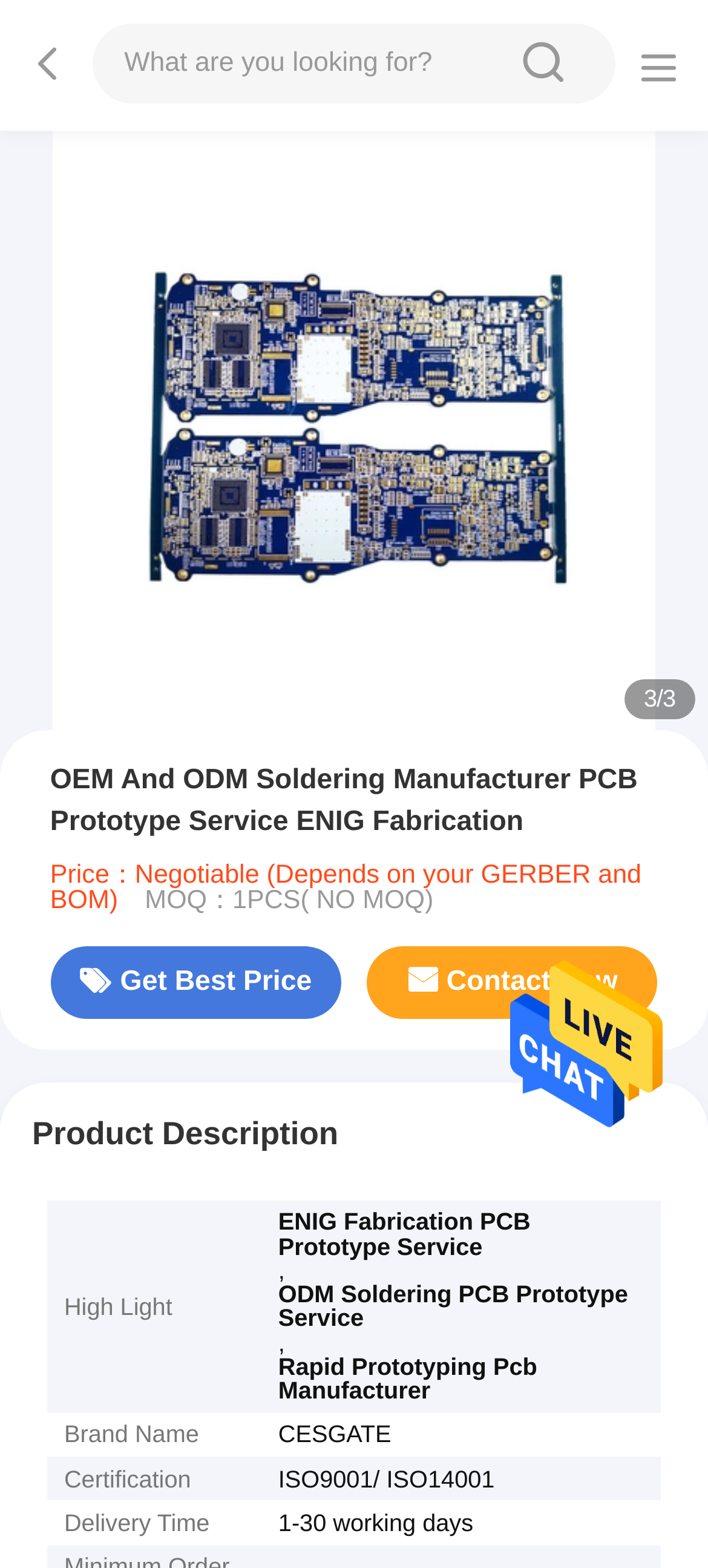Please provide a comprehensive response to the question below by analyzing the image: 
What is the minimum order quantity of the product?

I found the minimum order quantity by looking at the text that says 'MOQ：1PCS( NO MOQ)'.